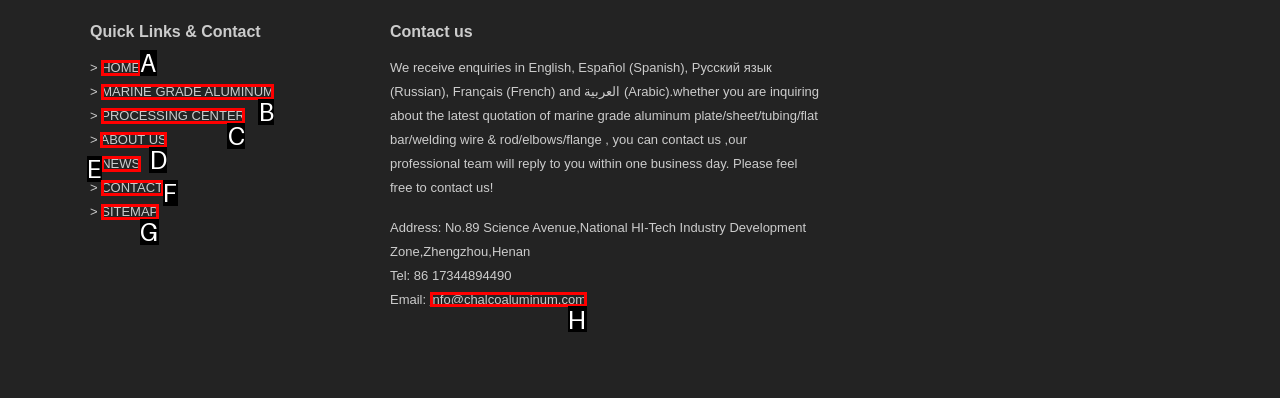Given the task: send an email, point out the letter of the appropriate UI element from the marked options in the screenshot.

H